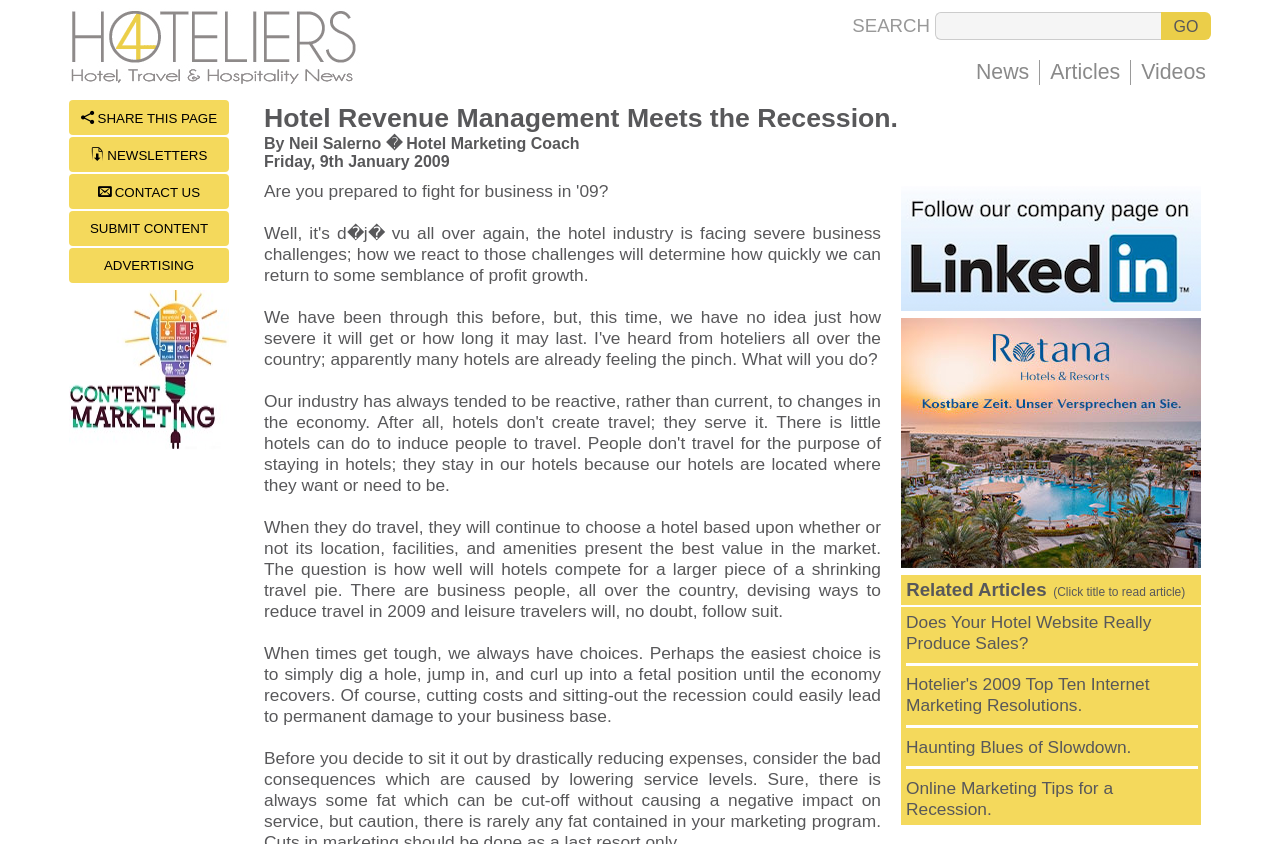Please give a succinct answer to the question in one word or phrase:
What is the purpose of the search bar?

To search the website